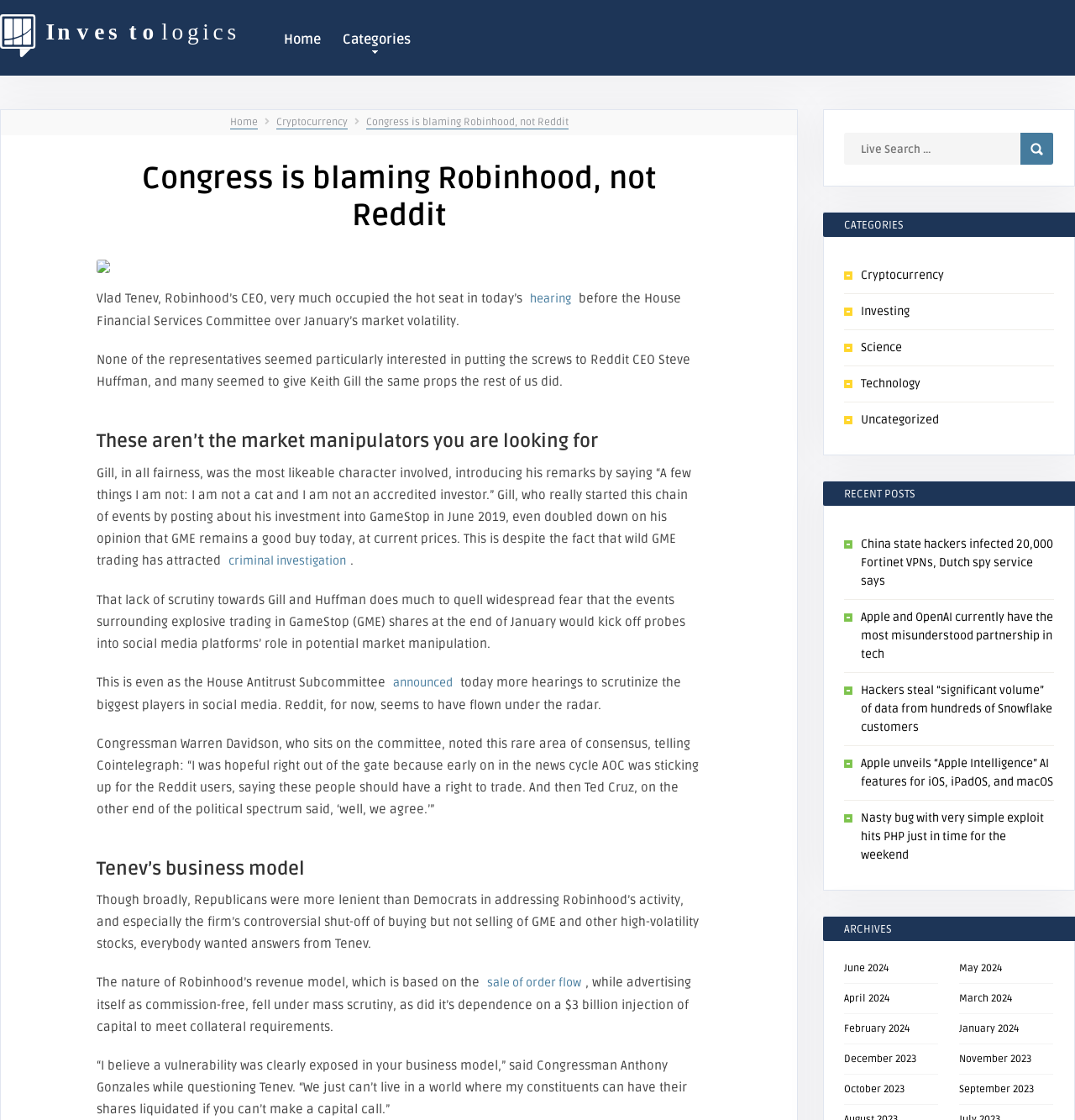Given the description "Categories", provide the bounding box coordinates of the corresponding UI element.

[0.312, 0.018, 0.388, 0.05]